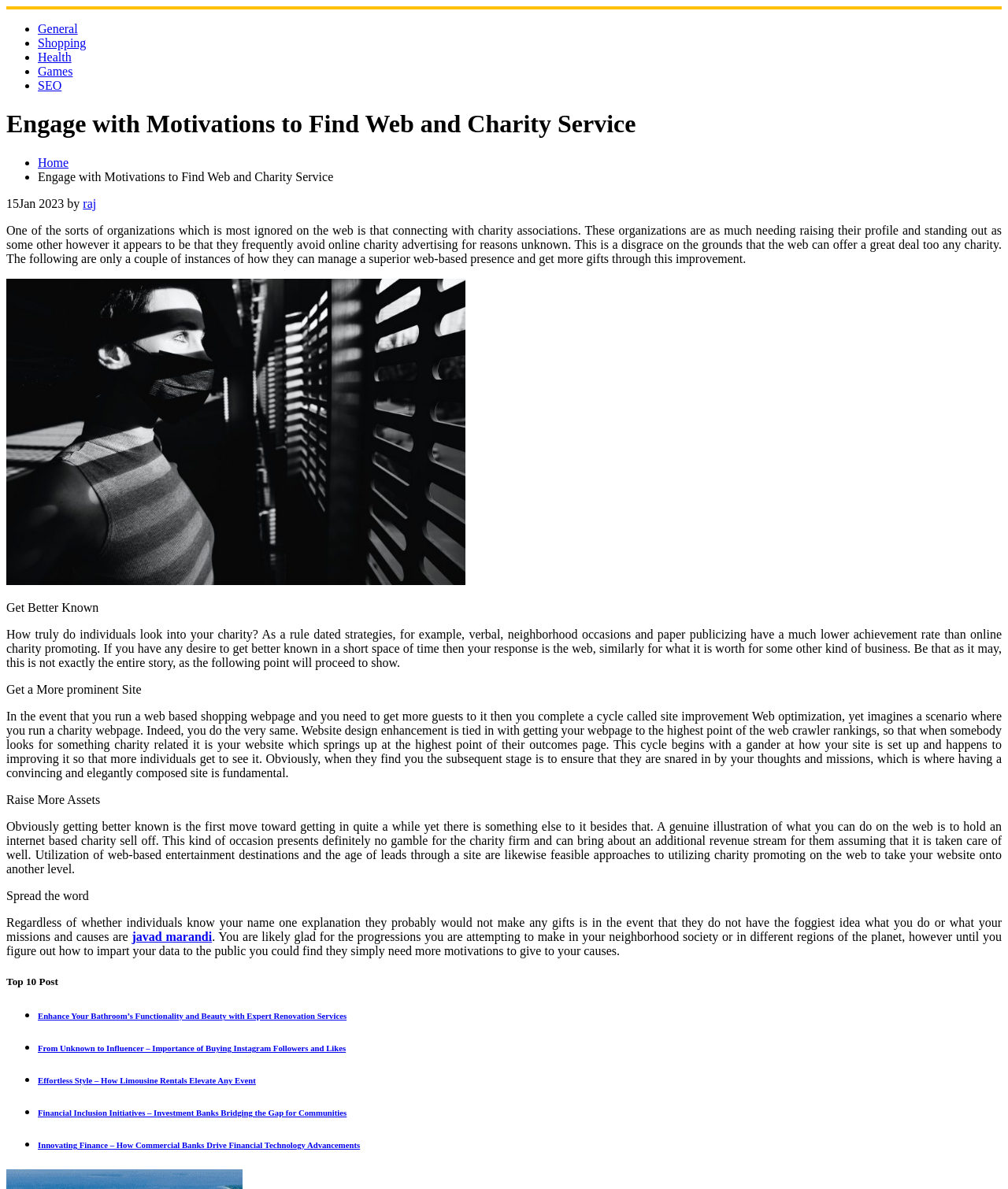Answer the following inquiry with a single word or phrase:
What is the topic of the article?

Charity Service